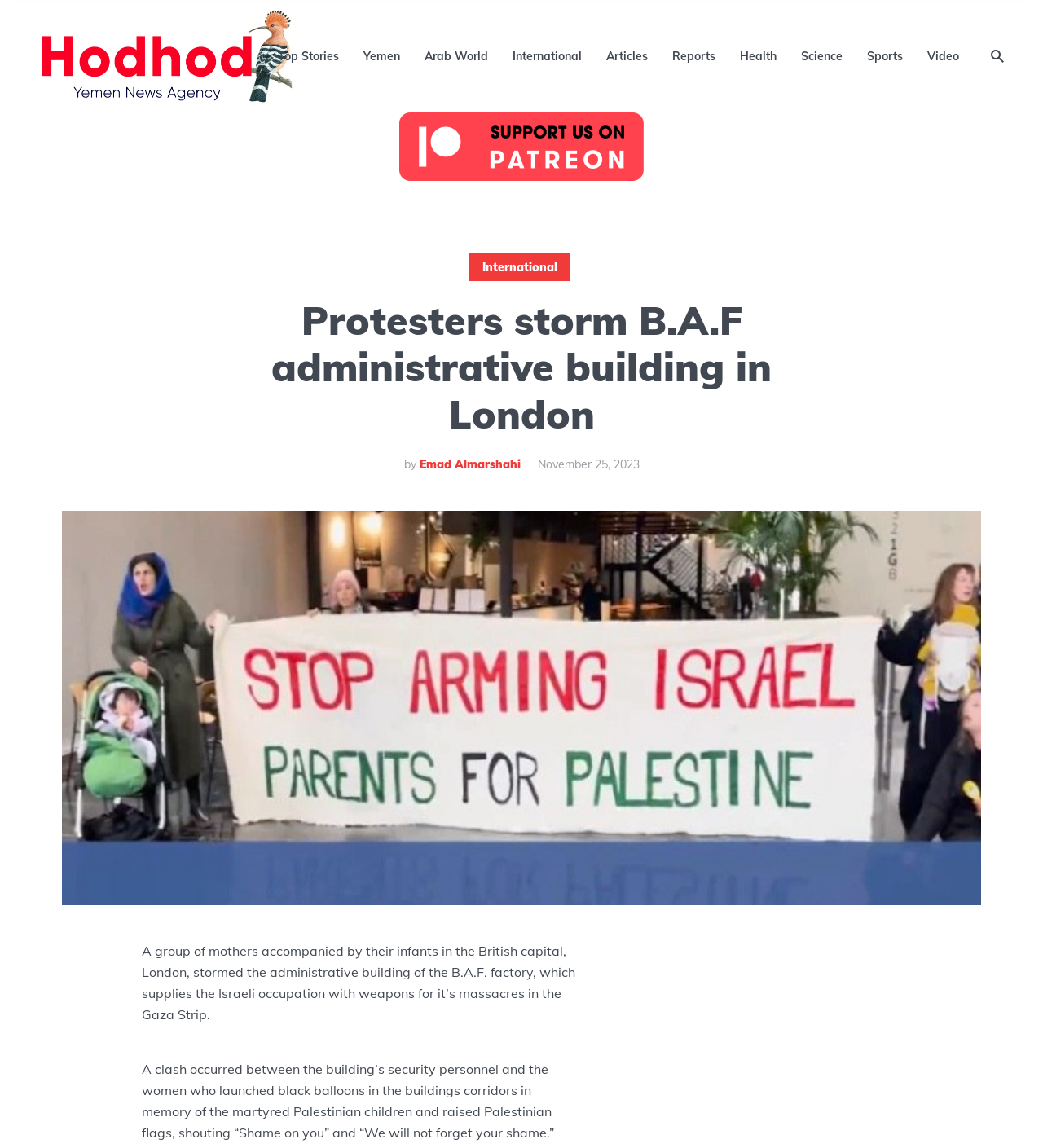Determine the bounding box coordinates for the UI element described. Format the coordinates as (top-left x, top-left y, bottom-right x, bottom-right y) and ensure all values are between 0 and 1. Element description: Emad Almarshahi

[0.402, 0.398, 0.499, 0.411]